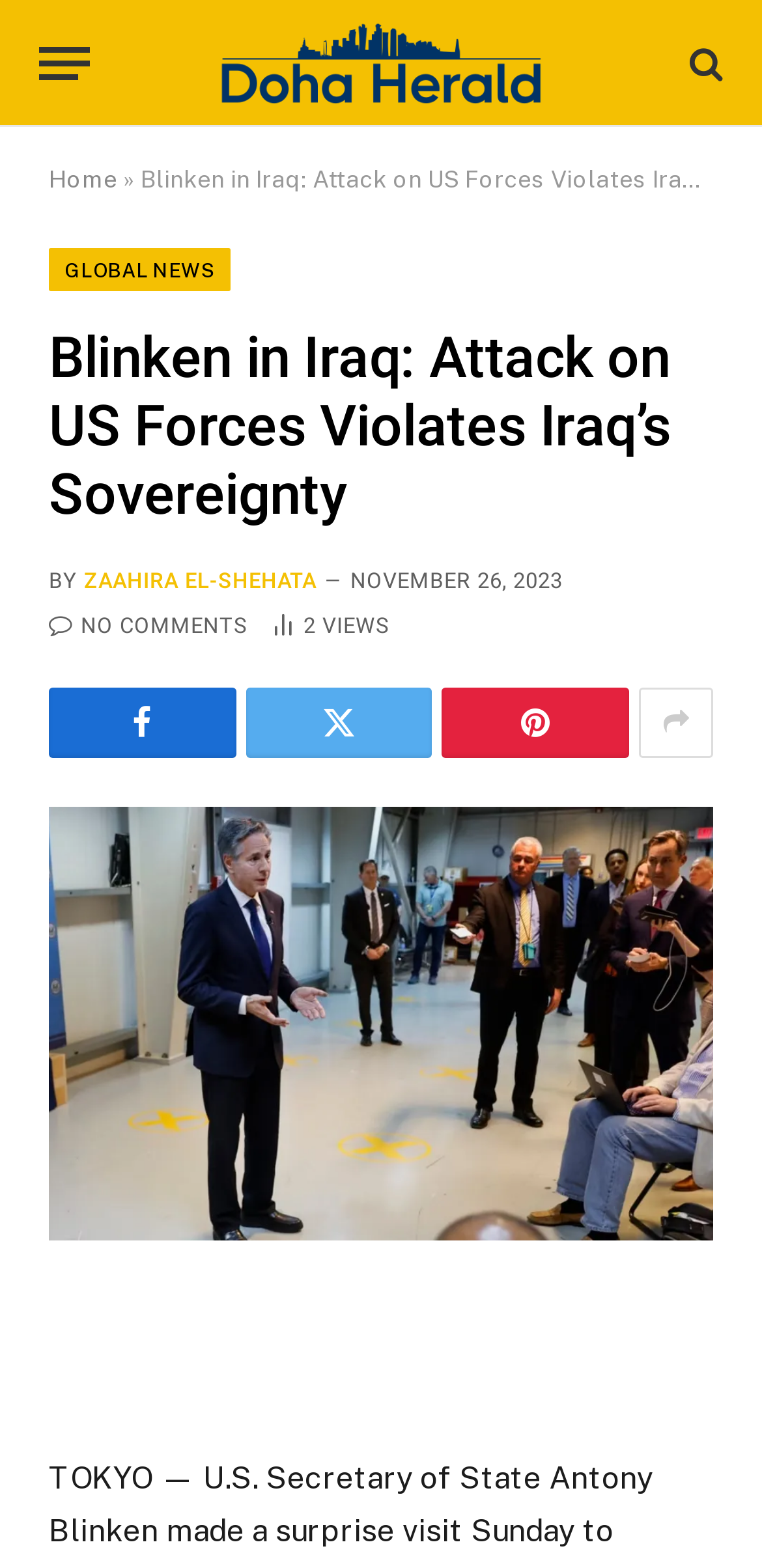Use the details in the image to answer the question thoroughly: 
How many article views are there?

The number of article views is mentioned below the author's name, as '2 Article Views'.